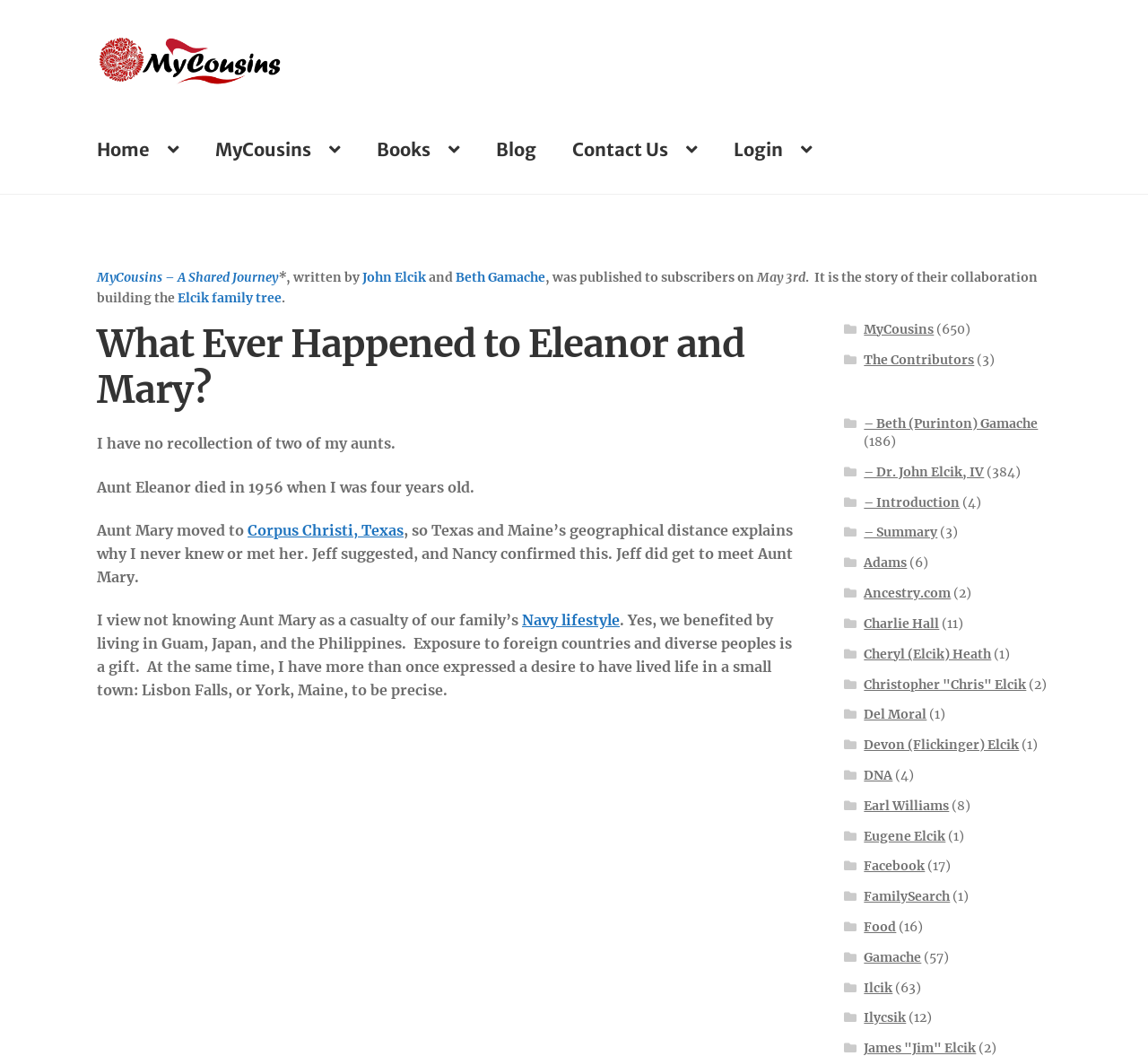Locate the headline of the webpage and generate its content.

What Ever Happened to Eleanor and Mary?